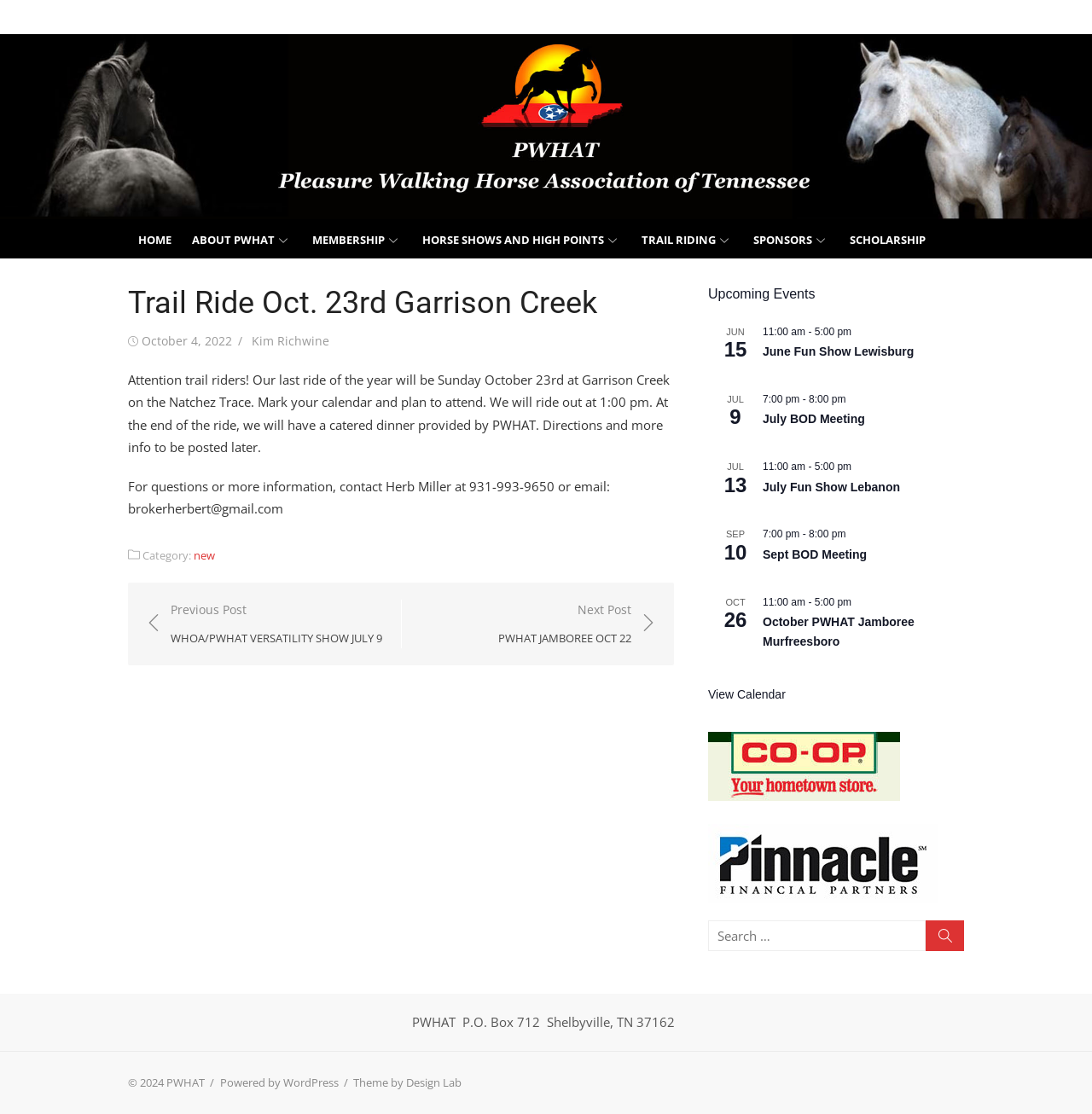Determine the main headline of the webpage and provide its text.

Trail Ride Oct. 23rd Garrison Creek